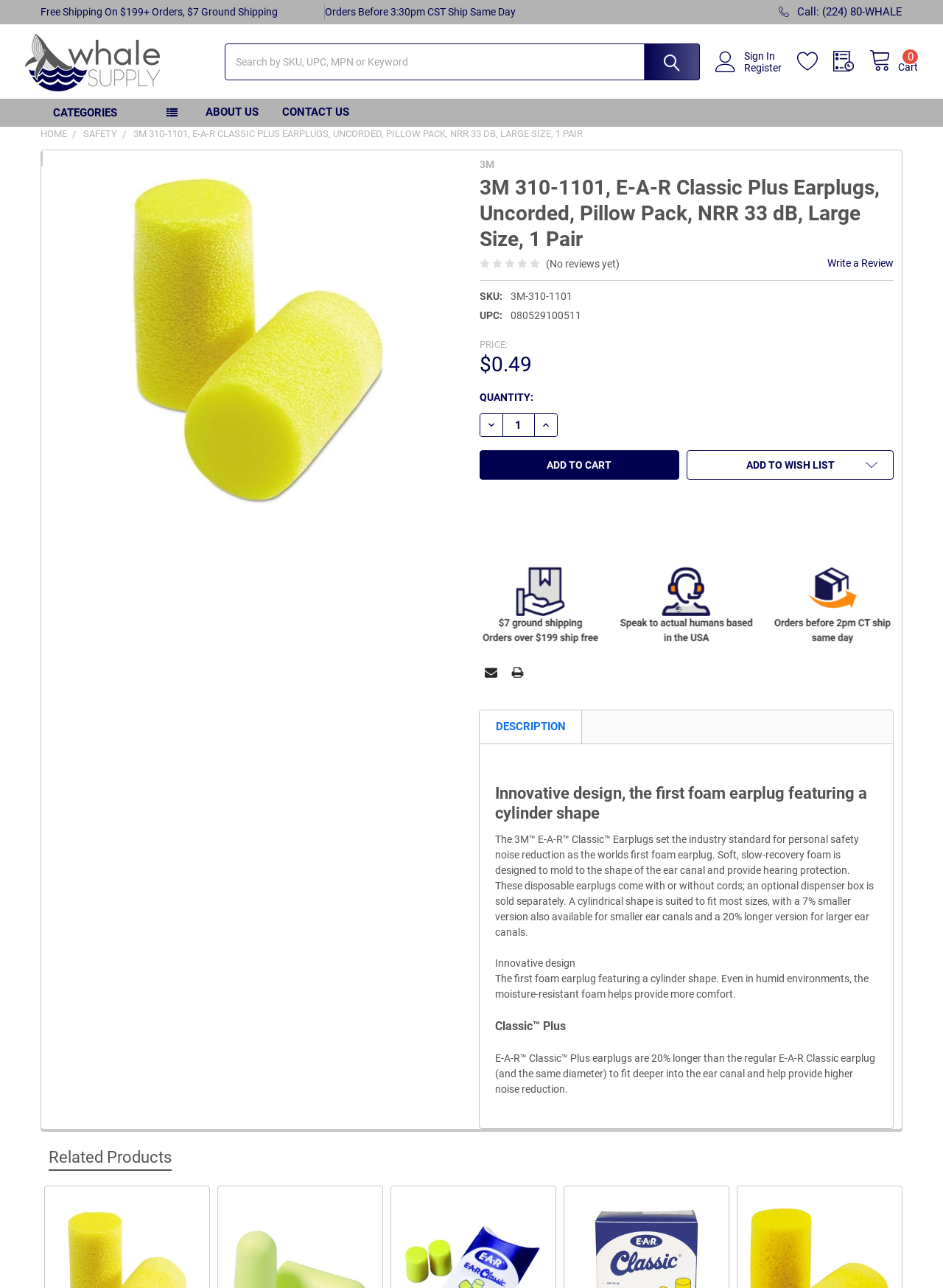Provide a brief response in the form of a single word or phrase:
What is the NRR of the earplugs?

33 dB